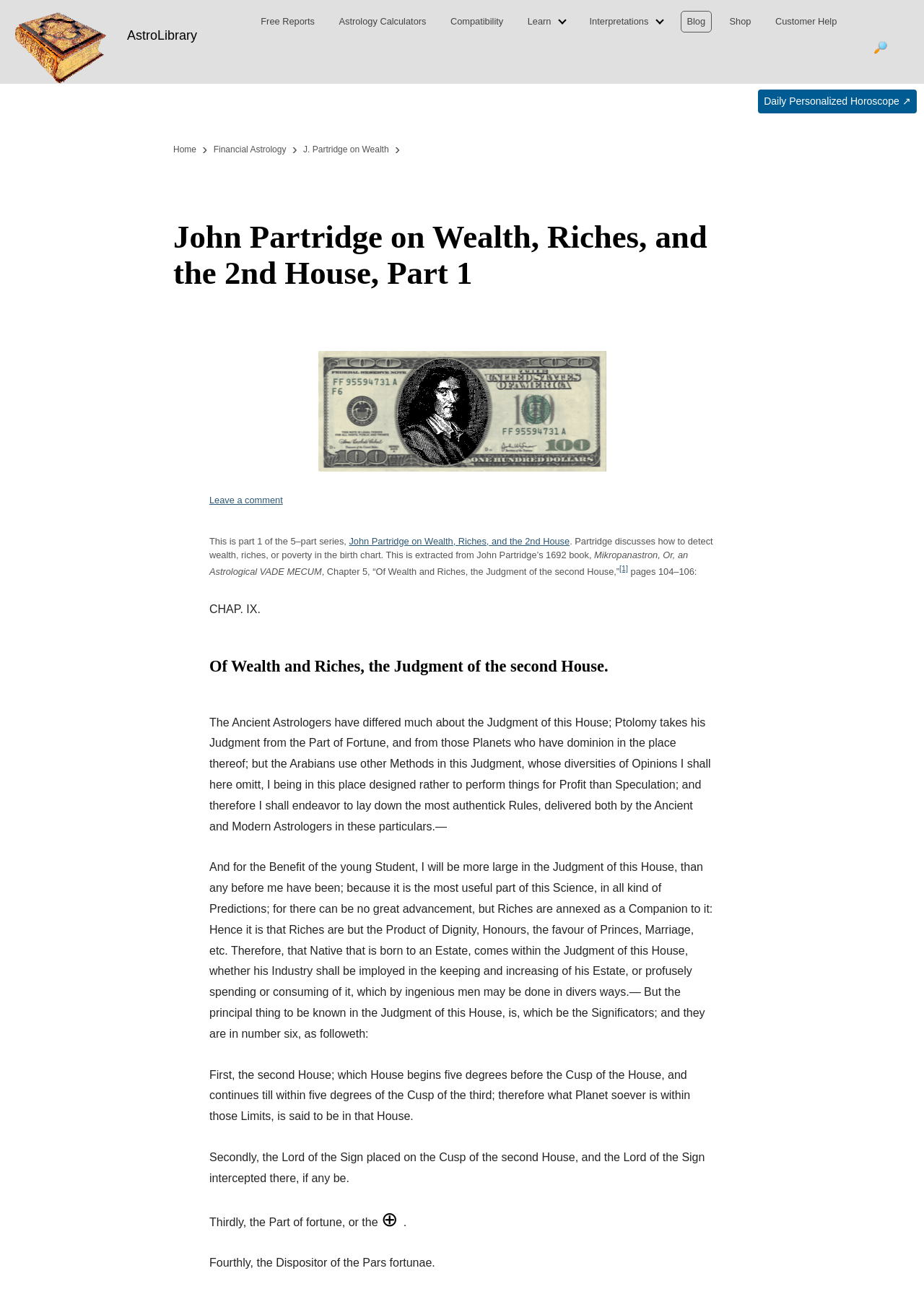Find the bounding box coordinates of the clickable element required to execute the following instruction: "View Daily Personalized Horoscope". Provide the coordinates as four float numbers between 0 and 1, i.e., [left, top, right, bottom].

[0.82, 0.069, 0.992, 0.088]